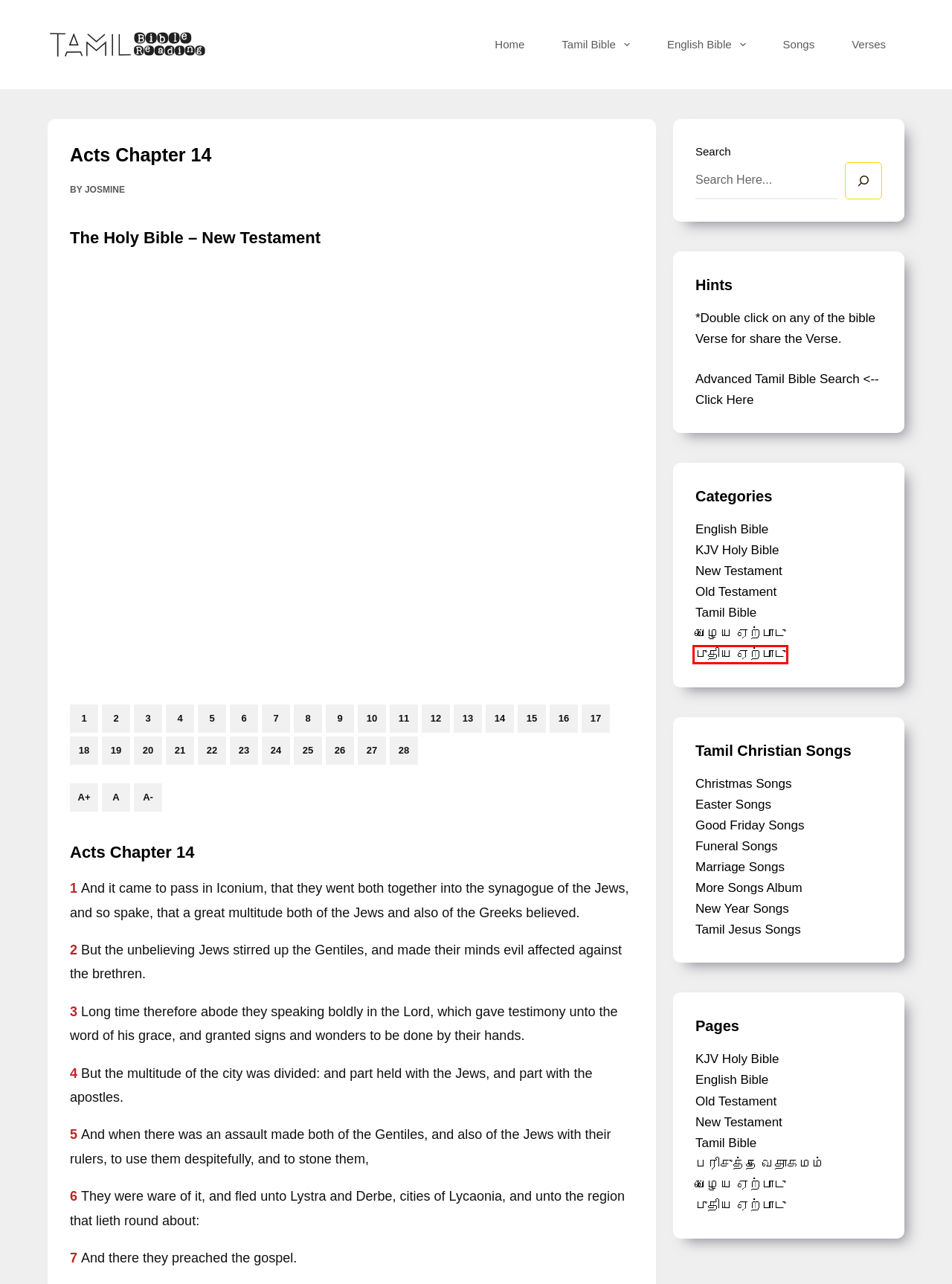Check out the screenshot of a webpage with a red rectangle bounding box. Select the best fitting webpage description that aligns with the new webpage after clicking the element inside the bounding box. Here are the candidates:
A. Acts Chapter 19 - King James Version - Online Bible Reading
B. Acts Chapter 4 - Online Bible Reading
C. புதிய ஏற்பாடு - Online Bible Reading
D. Acts Chapter 22 - King James Version - Online Bible Reading
E. Josmine, Author at Bible Reading
F. Tamil Bible - Online Bible Reading
G. Acts Chapter 16 - King James Version - Online Bible Reading
H. Acts Chapter 18 - King James Version - Online Bible Reading

C